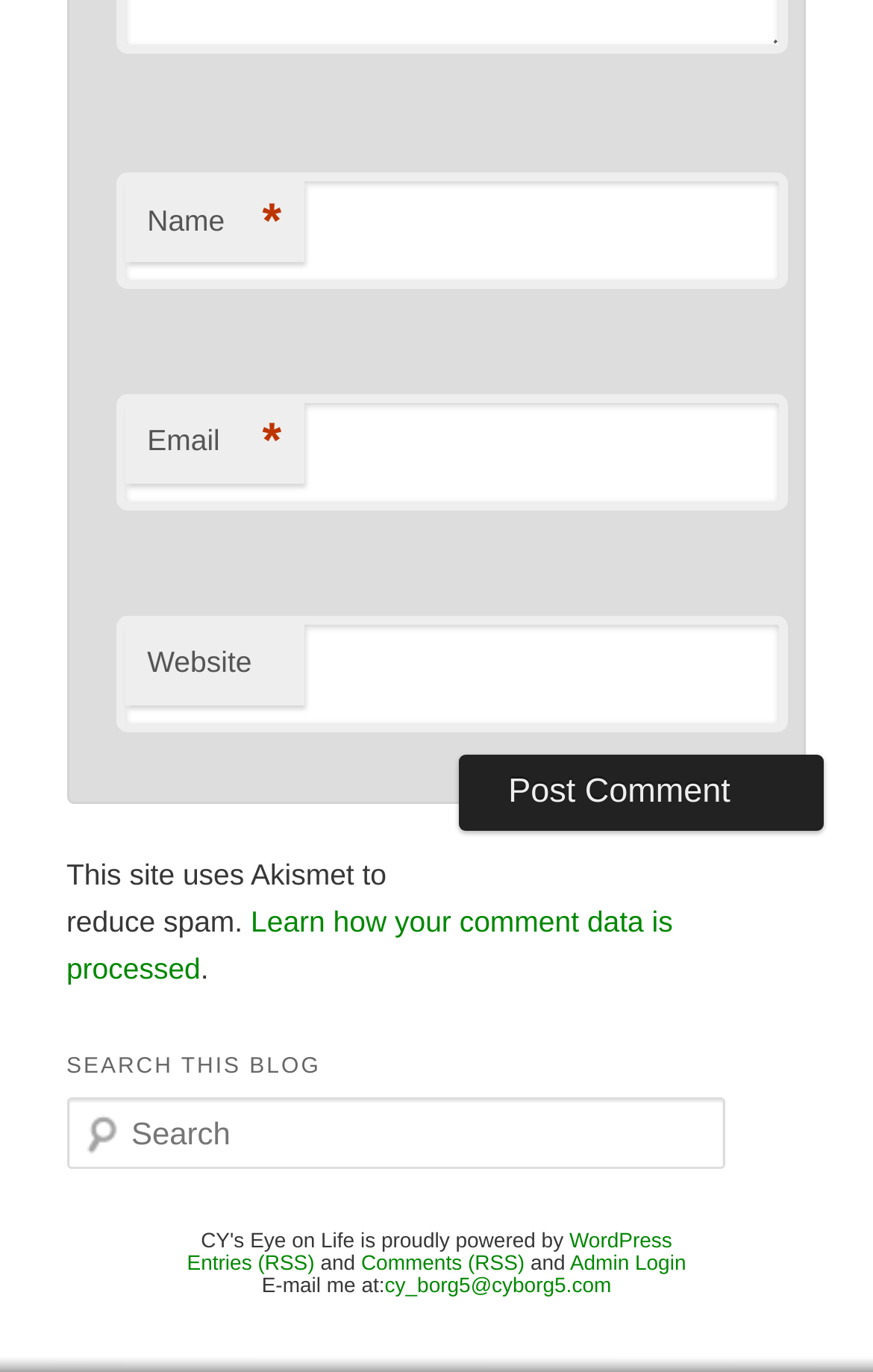Bounding box coordinates should be in the format (top-left x, top-left y, bottom-right x, bottom-right y) and all values should be floating point numbers between 0 and 1. Determine the bounding box coordinate for the UI element described as: WordPress

[0.652, 0.896, 0.77, 0.912]